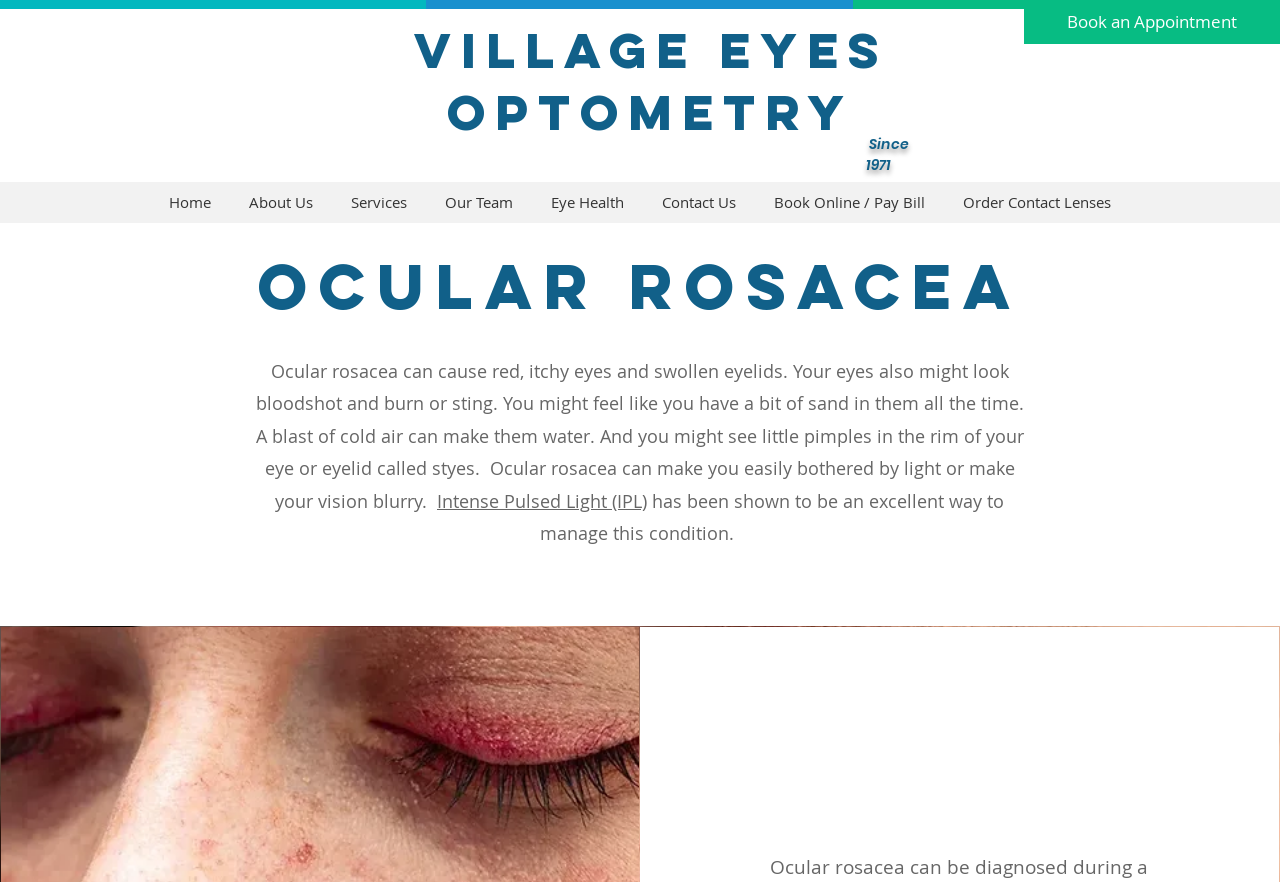Determine the bounding box coordinates of the clickable region to carry out the instruction: "Visit the Discord server".

None